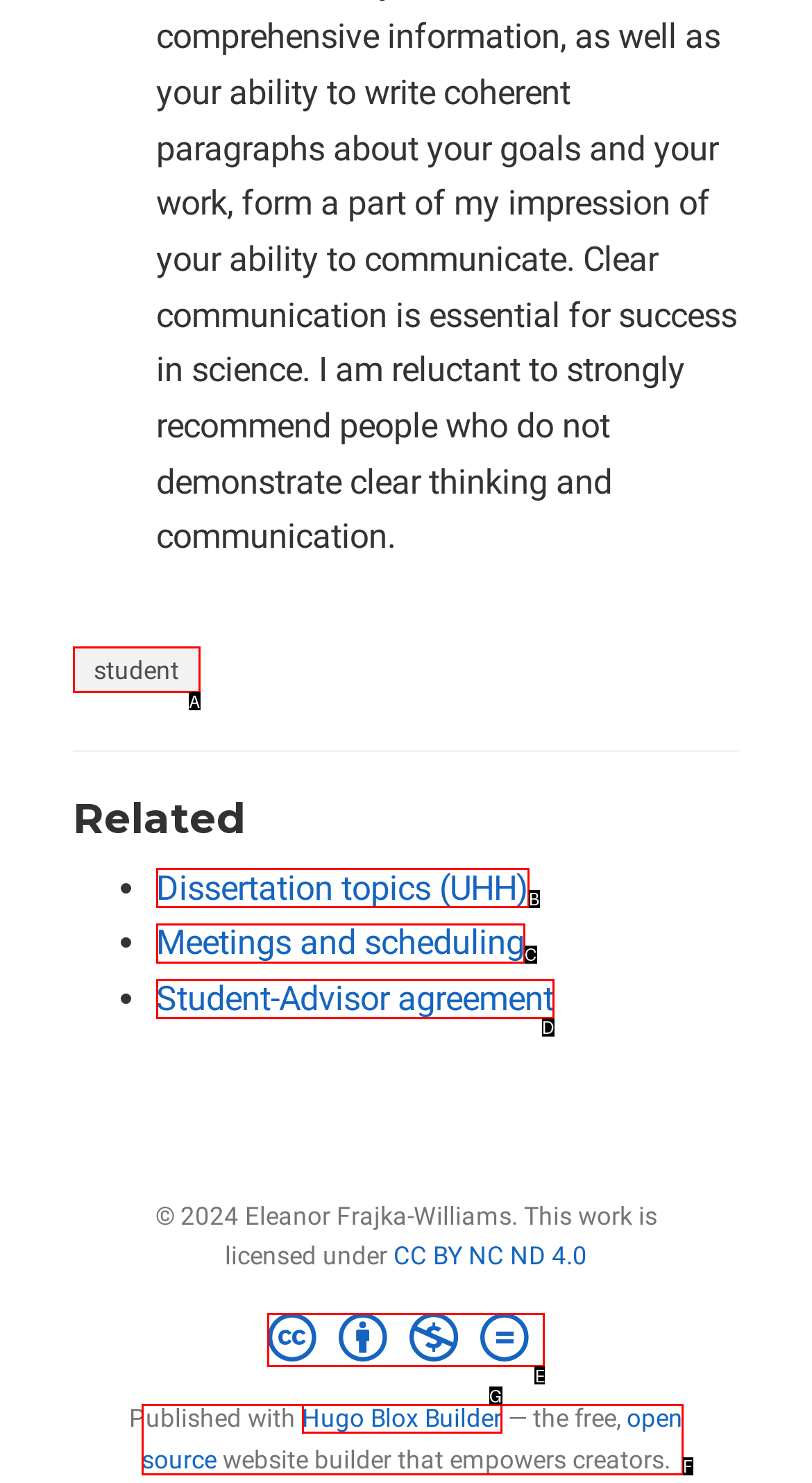Tell me which one HTML element best matches the description: Meetings and scheduling Answer with the option's letter from the given choices directly.

C